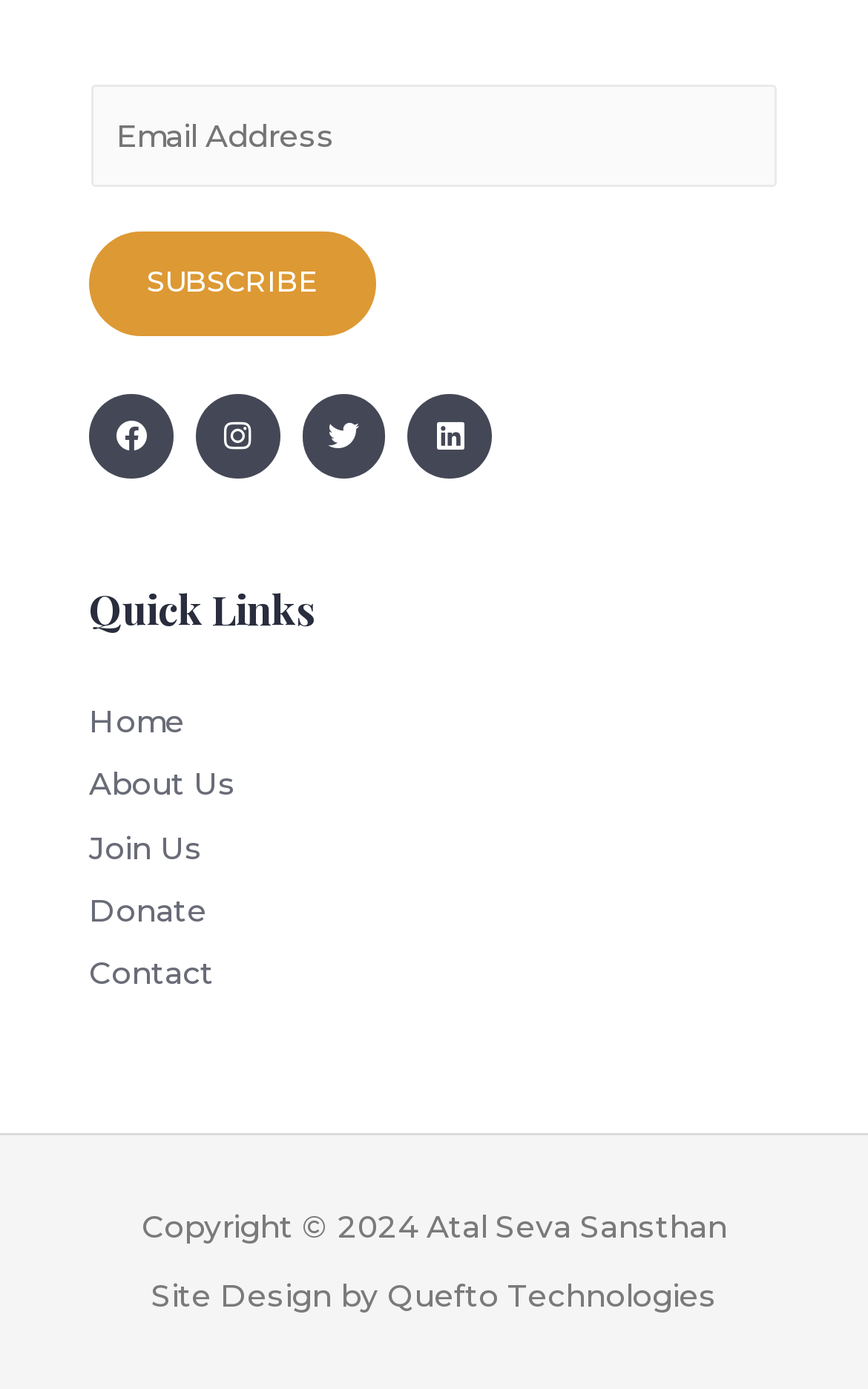Locate the bounding box of the user interface element based on this description: "Facebook".

[0.103, 0.284, 0.199, 0.344]